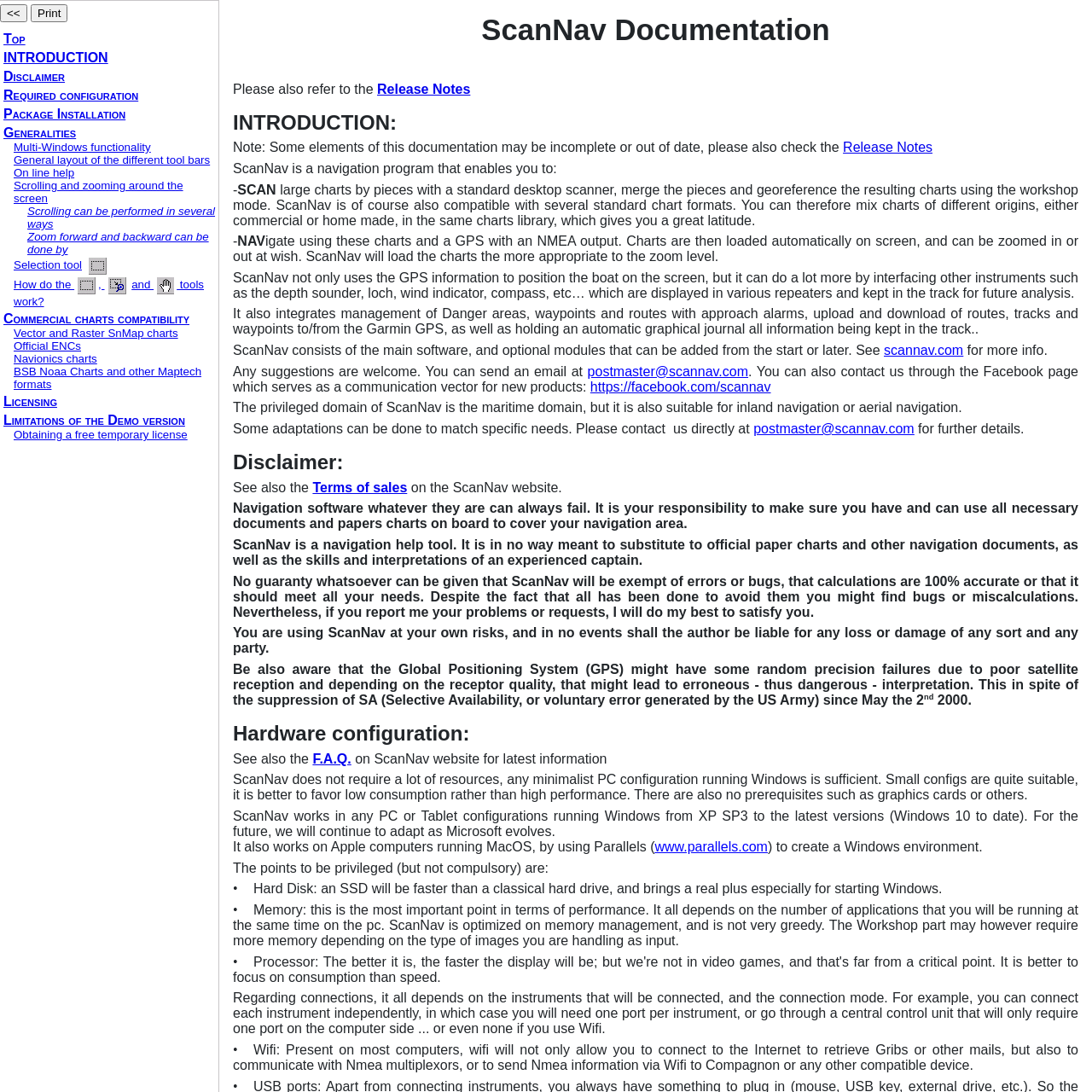Find the bounding box coordinates of the clickable area that will achieve the following instruction: "Check the 'Release Notes'".

[0.345, 0.075, 0.431, 0.088]